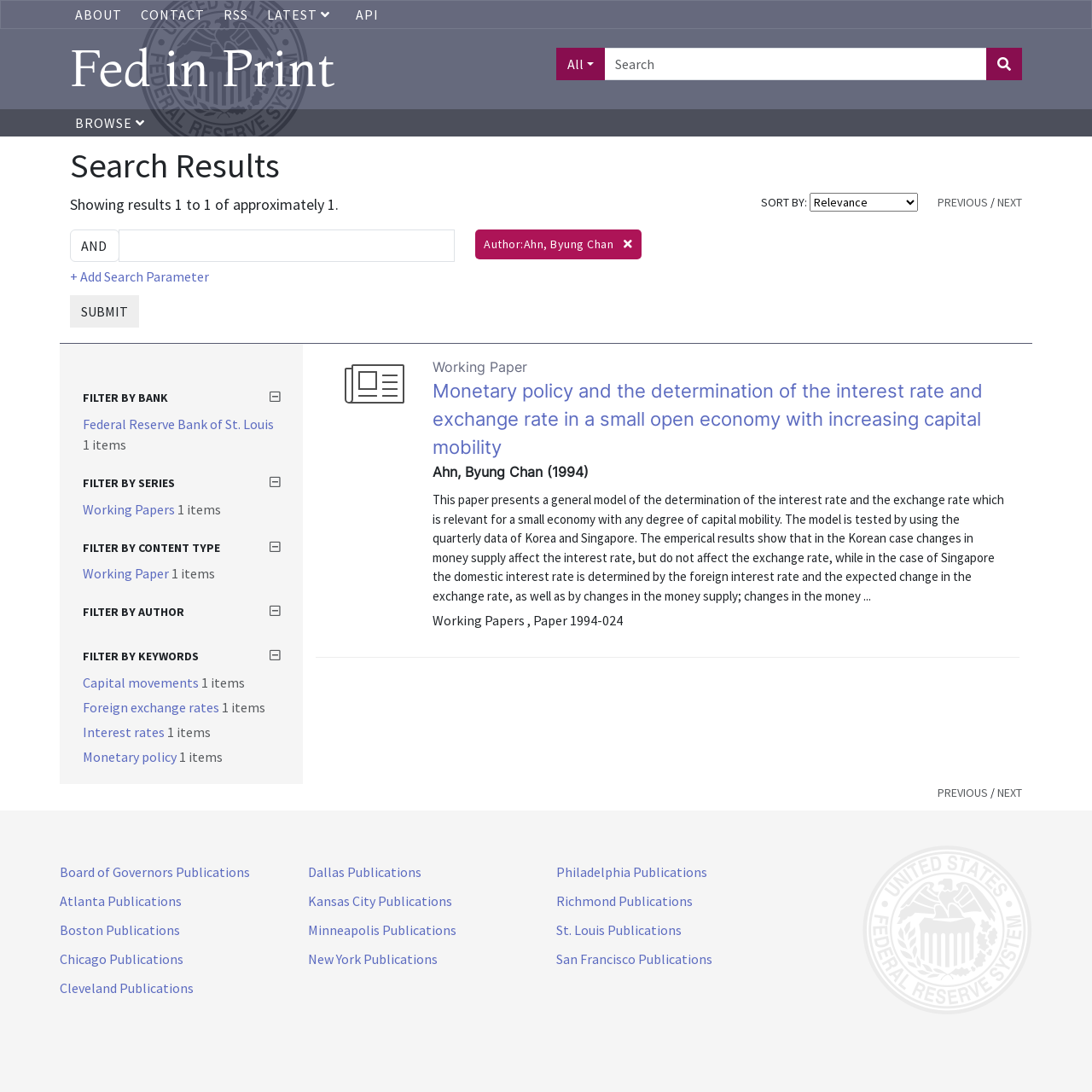What is the name of the publication series?
Refer to the image and provide a one-word or short phrase answer.

Working Papers